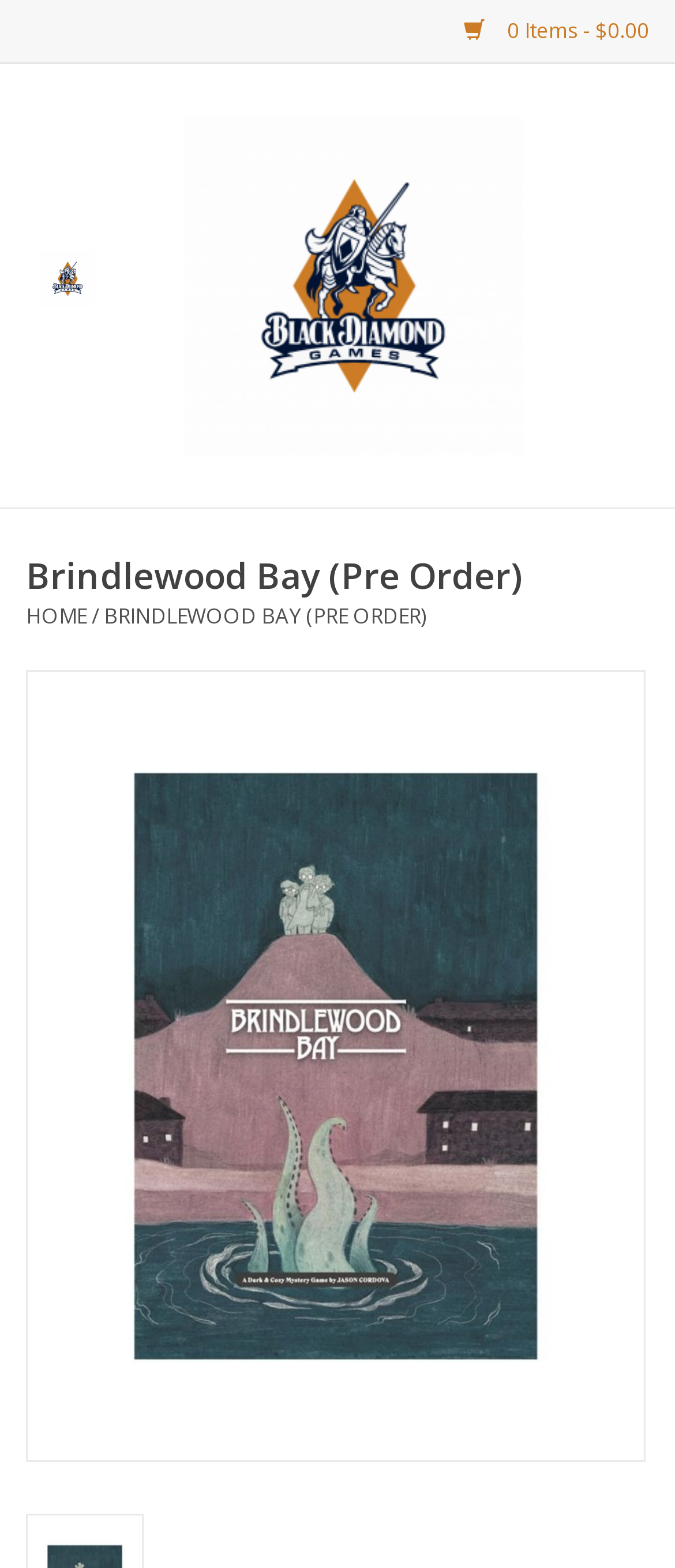Provide the bounding box coordinates of the area you need to click to execute the following instruction: "Open menu".

[0.0, 0.155, 0.2, 0.199]